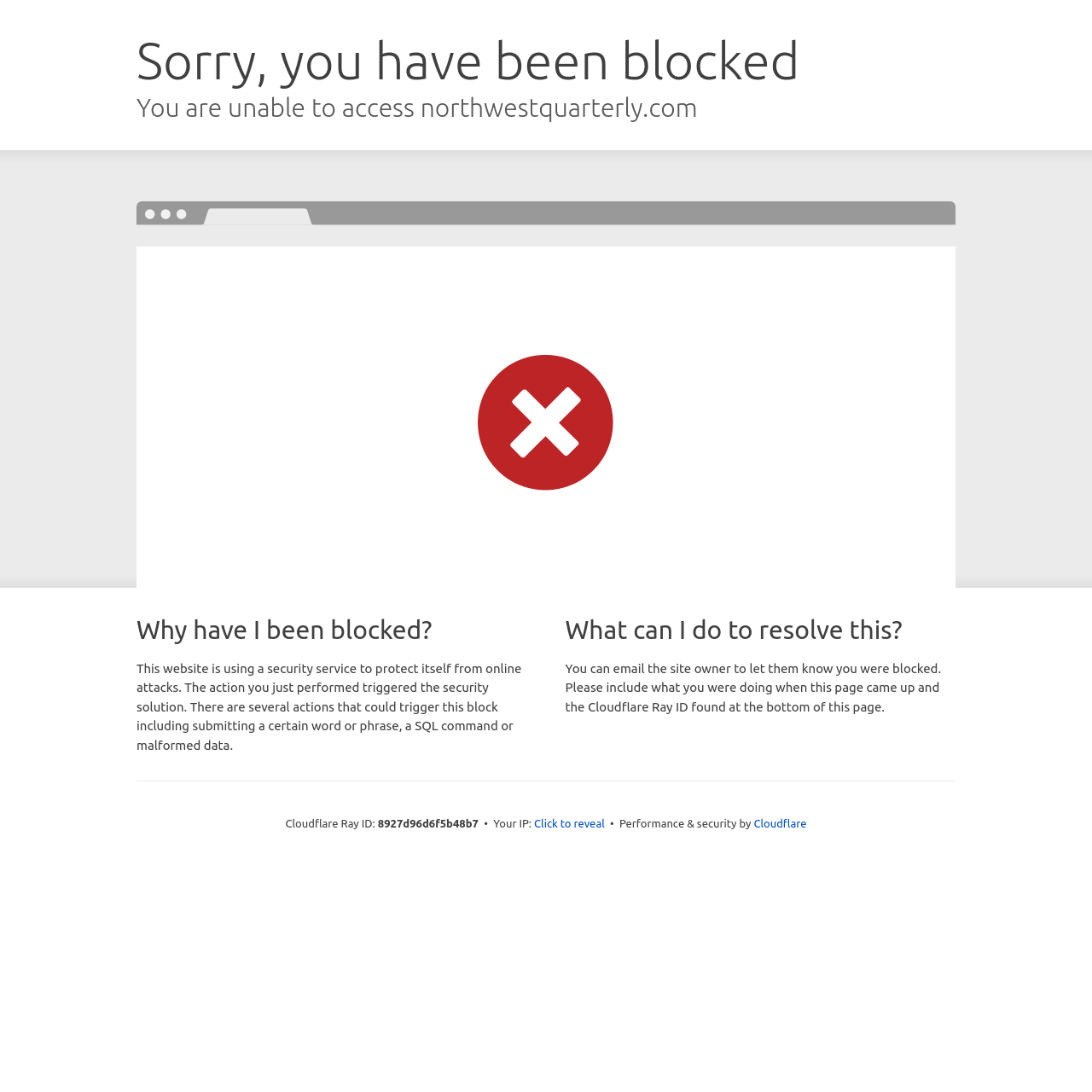Where can I find the Cloudflare Ray ID?
Using the image as a reference, answer with just one word or a short phrase.

At the bottom of the page